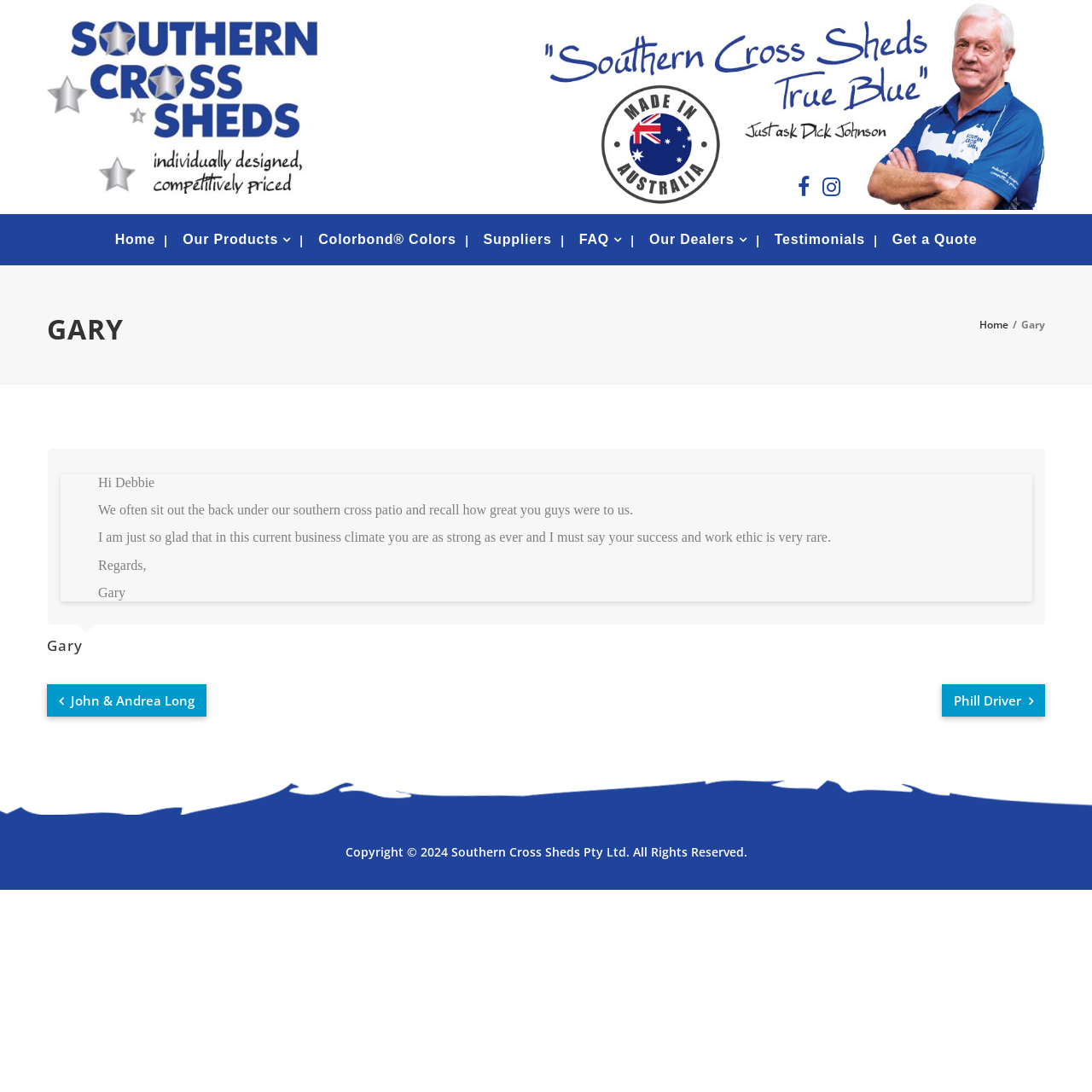Find the bounding box coordinates of the clickable region needed to perform the following instruction: "Read the testimonial from Gary". The coordinates should be provided as four float numbers between 0 and 1, i.e., [left, top, right, bottom].

[0.055, 0.434, 0.945, 0.551]